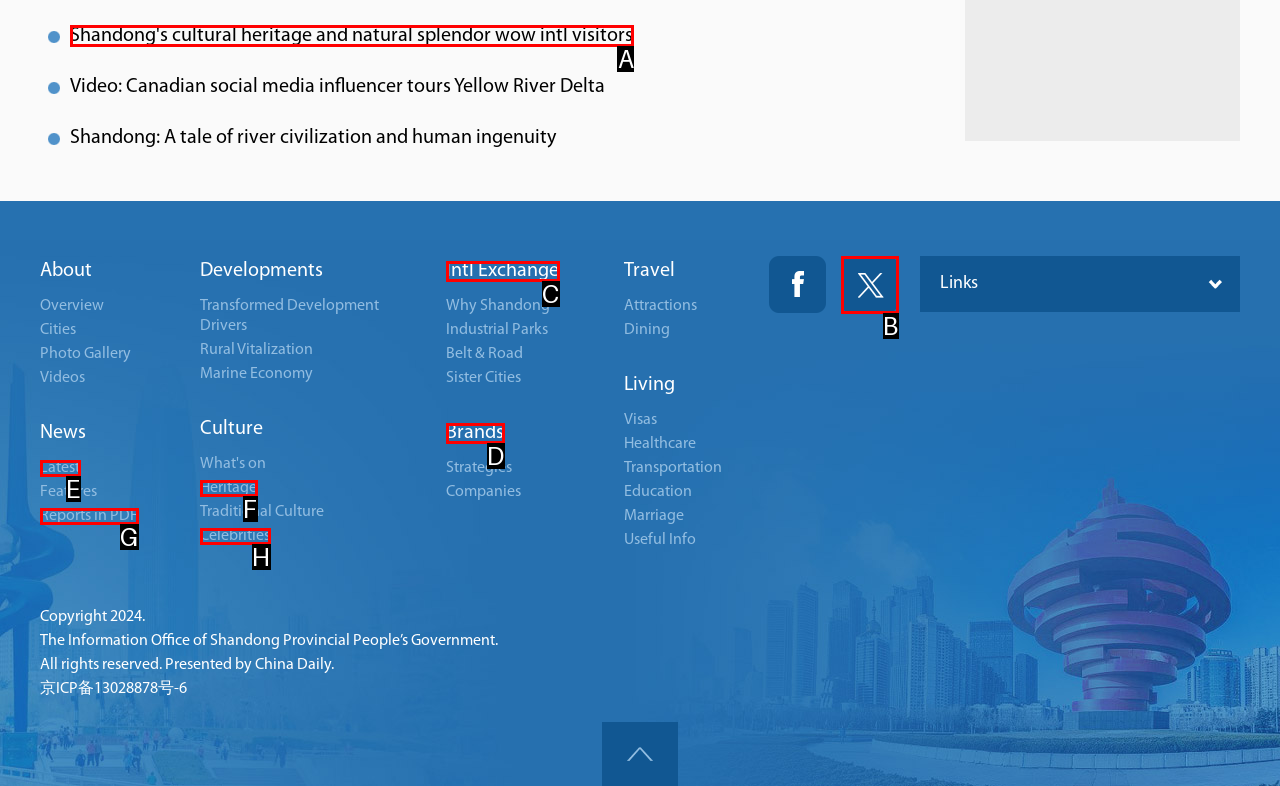Select the letter of the UI element you need to click on to fulfill this task: Read about Shandong's cultural heritage and natural splendor. Write down the letter only.

A